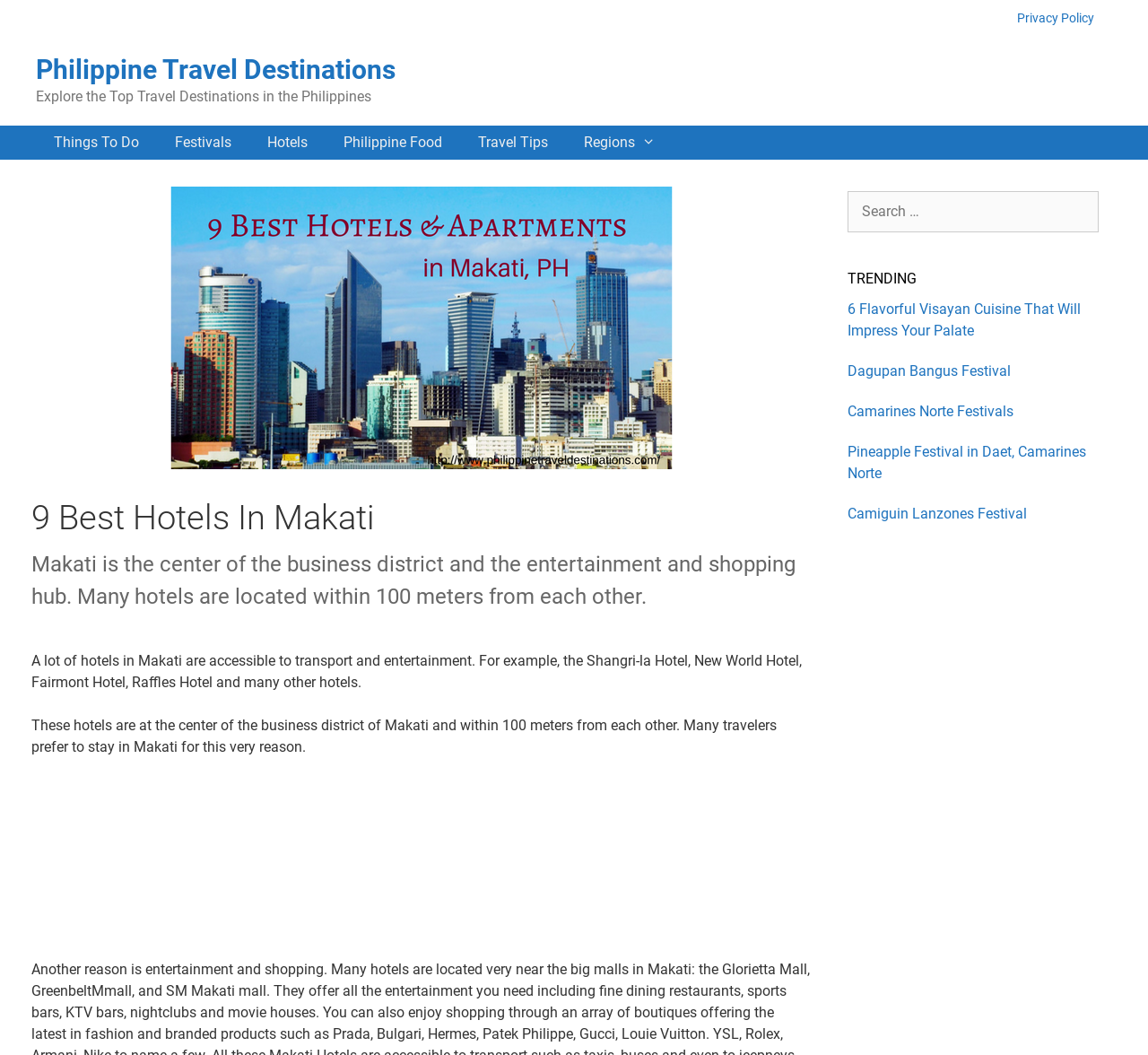What is the title or heading displayed on the webpage?

9 Best Hotels In Makati